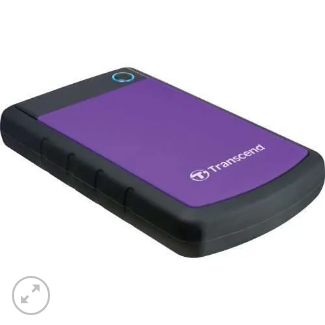Answer the question with a brief word or phrase:
What interface does the hard drive use for data transfer?

USB 3.0